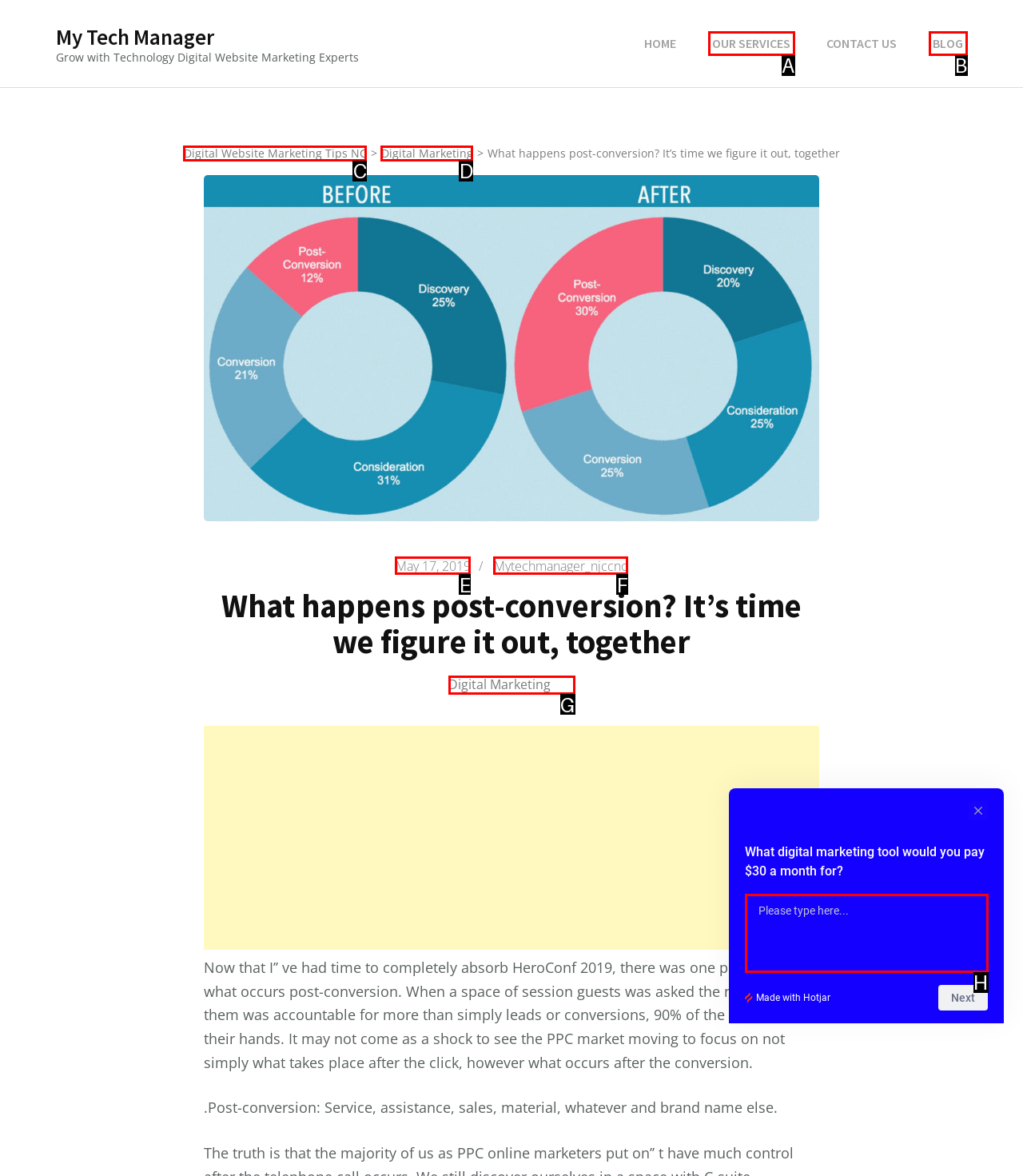Select the option that matches the description: Blog. Answer with the letter of the correct option directly.

B